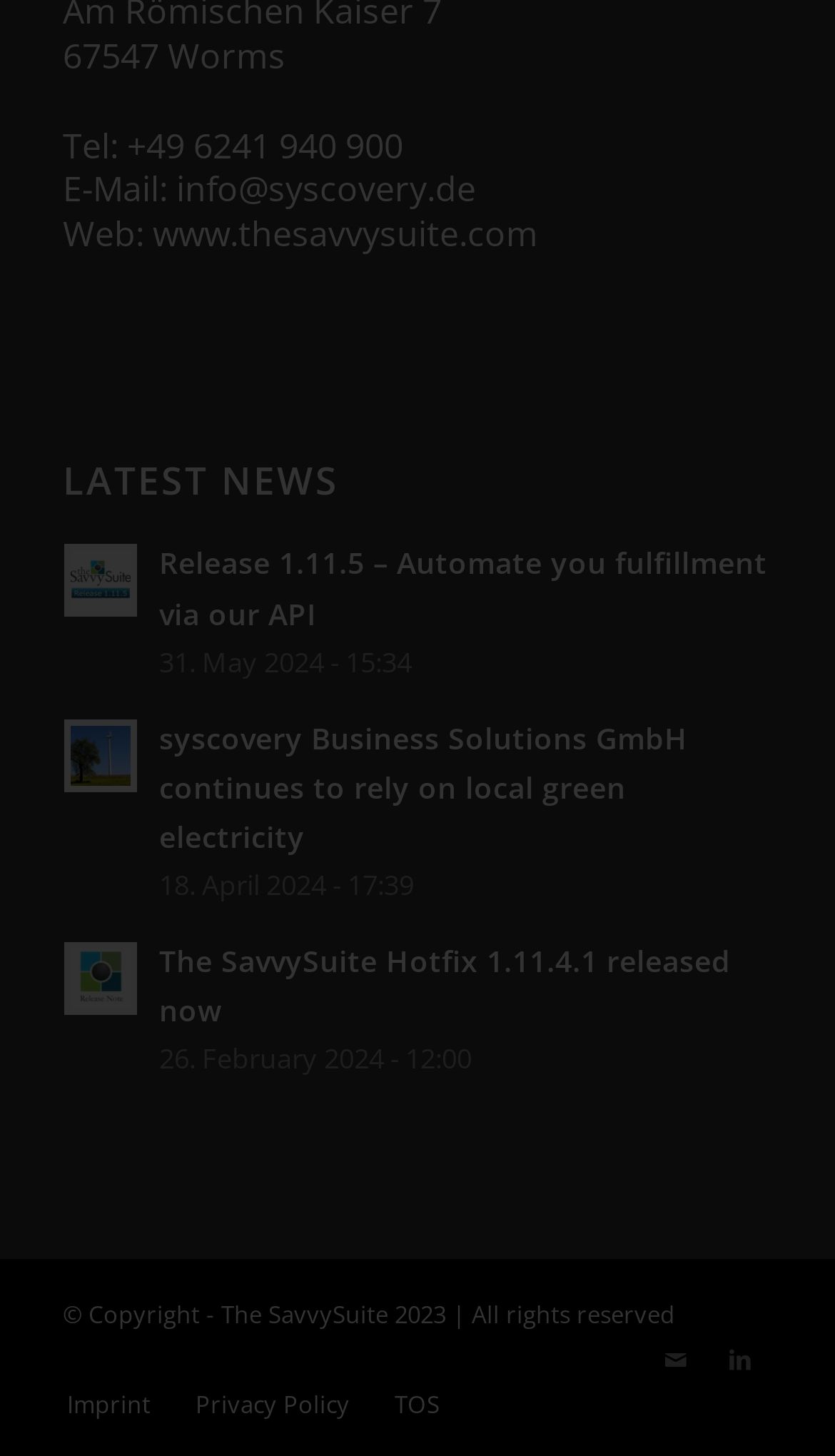Using the element description: "+49 6241 940 900", determine the bounding box coordinates for the specified UI element. The coordinates should be four float numbers between 0 and 1, [left, top, right, bottom].

[0.152, 0.083, 0.483, 0.116]